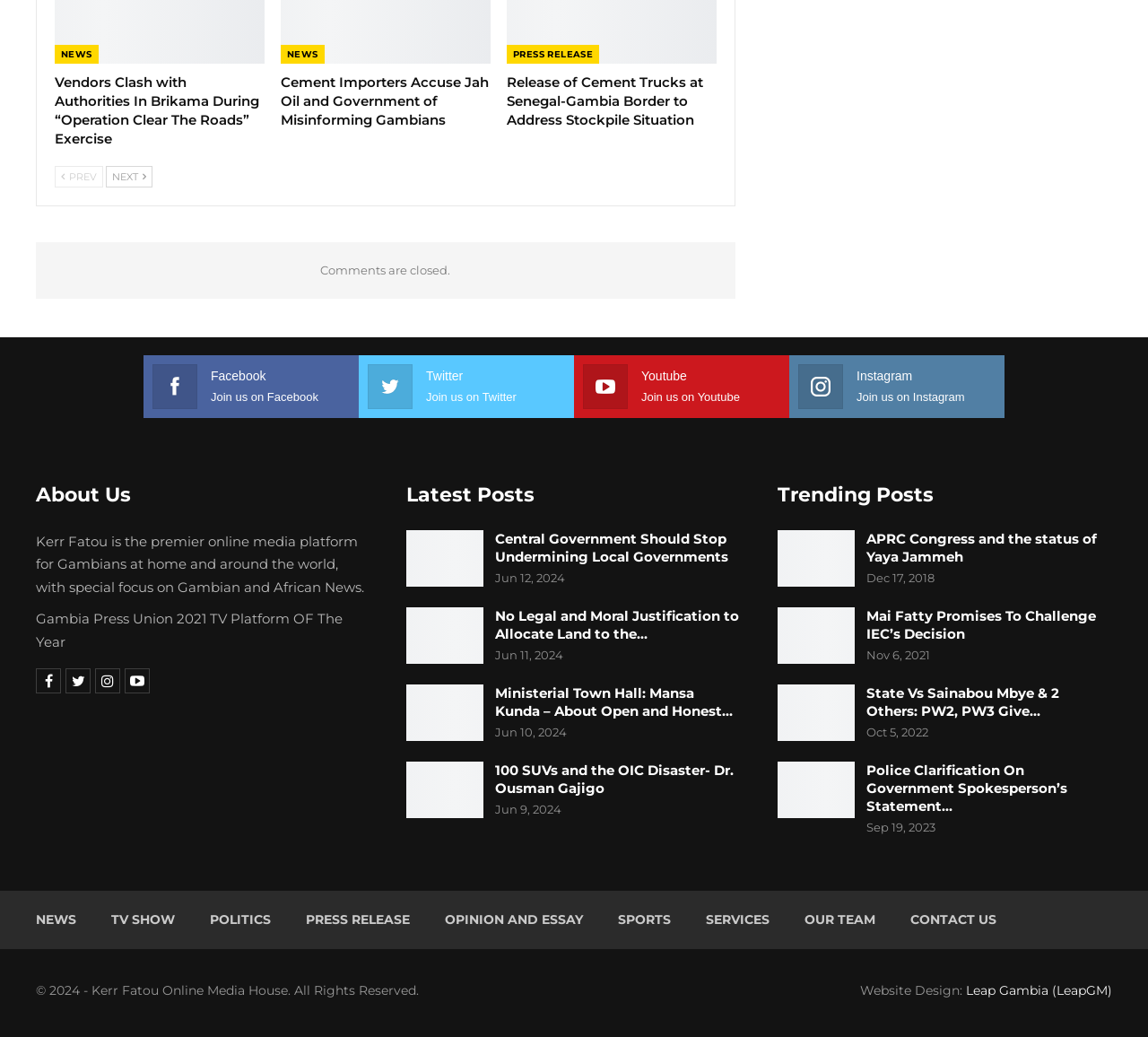Please specify the bounding box coordinates of the clickable region to carry out the following instruction: "Join Kerr Fatou on Facebook". The coordinates should be four float numbers between 0 and 1, in the format [left, top, right, bottom].

[0.133, 0.353, 0.305, 0.393]